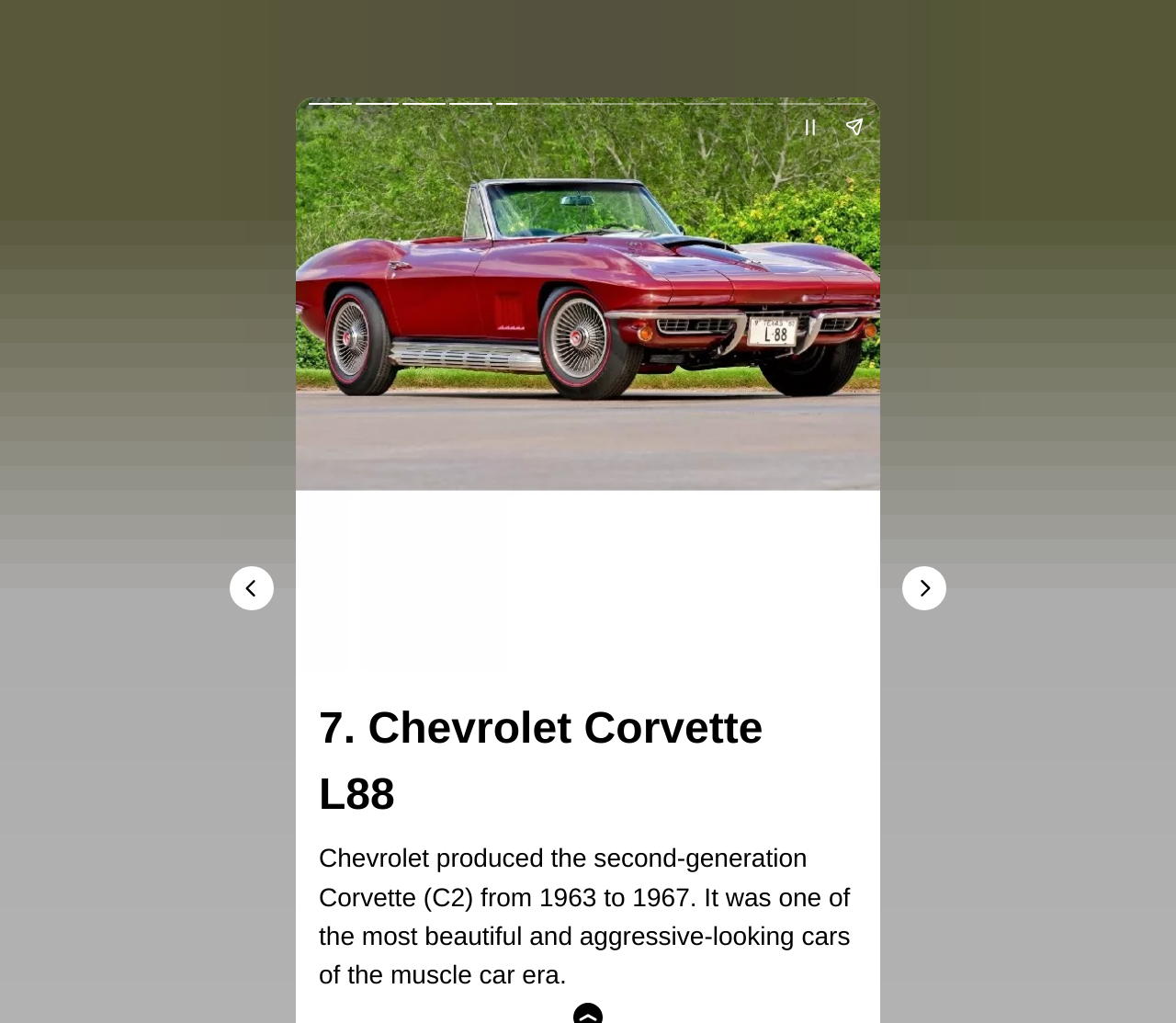Convey a detailed summary of the webpage, mentioning all key elements.

The webpage is about the top American muscle cars of all time. At the top, there is a heading that reads "7. Chevrolet Corvette L88". Below this heading, there is a paragraph of text that describes the Chevrolet Corvette L88, mentioning its production years and its appearance during the muscle car era.

On the top-left side of the page, there is a complementary element, which is likely an image. On the top-right side, there are two buttons, "Pause story" and "Share story", positioned side by side.

At the middle of the page, there are navigation buttons, "Previous page" and "Next page", which are placed on the left and right sides, respectively. These buttons allow users to navigate through the list of muscle cars.

There is another complementary element, likely an image, at the top-center of the page. Overall, the webpage appears to be a interactive story or a slideshow that showcases the greatest American muscle cars.